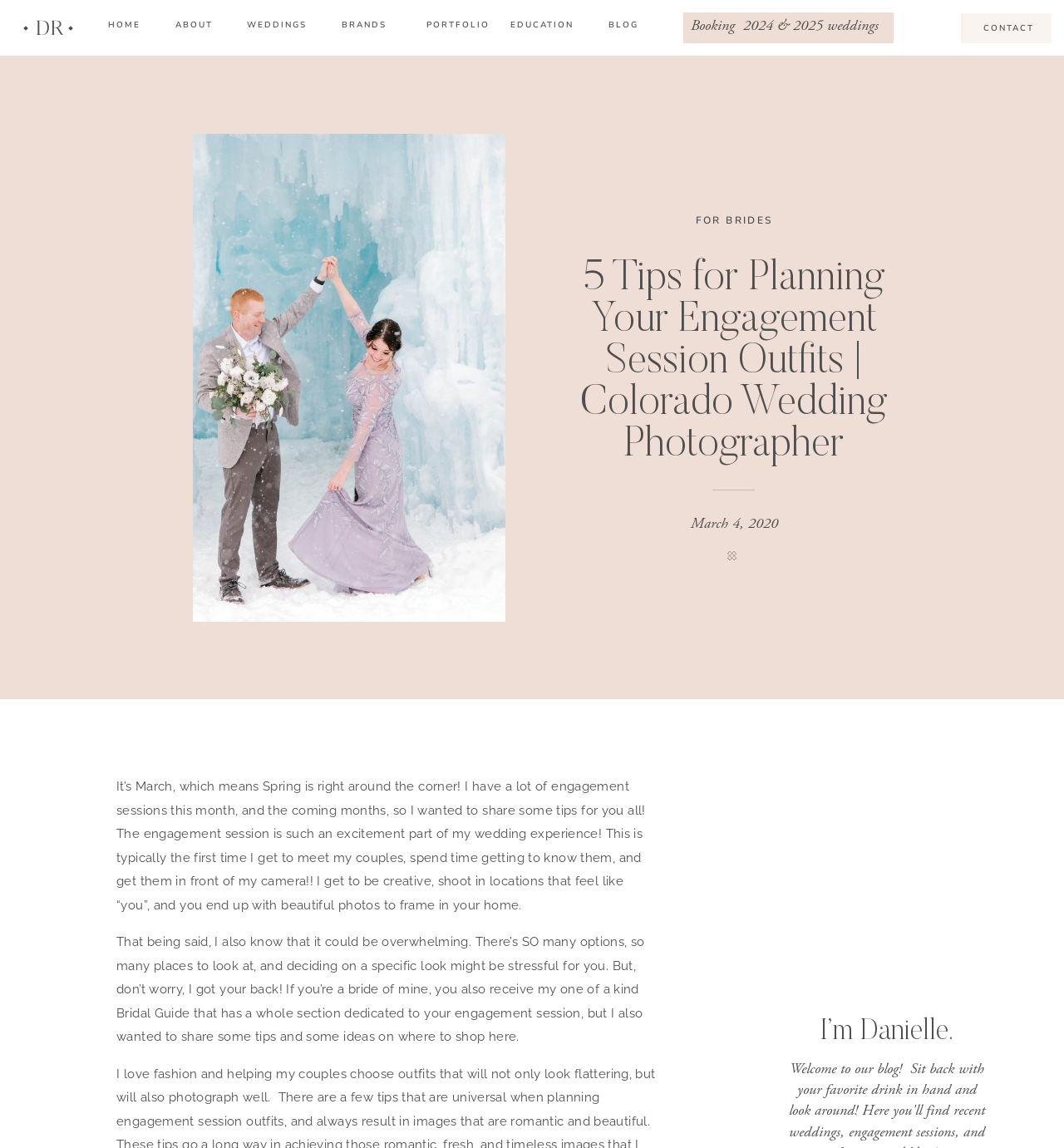Specify the bounding box coordinates of the element's area that should be clicked to execute the given instruction: "View the 'PORTFOLIO'". The coordinates should be four float numbers between 0 and 1, i.e., [left, top, right, bottom].

[0.401, 0.017, 0.46, 0.027]